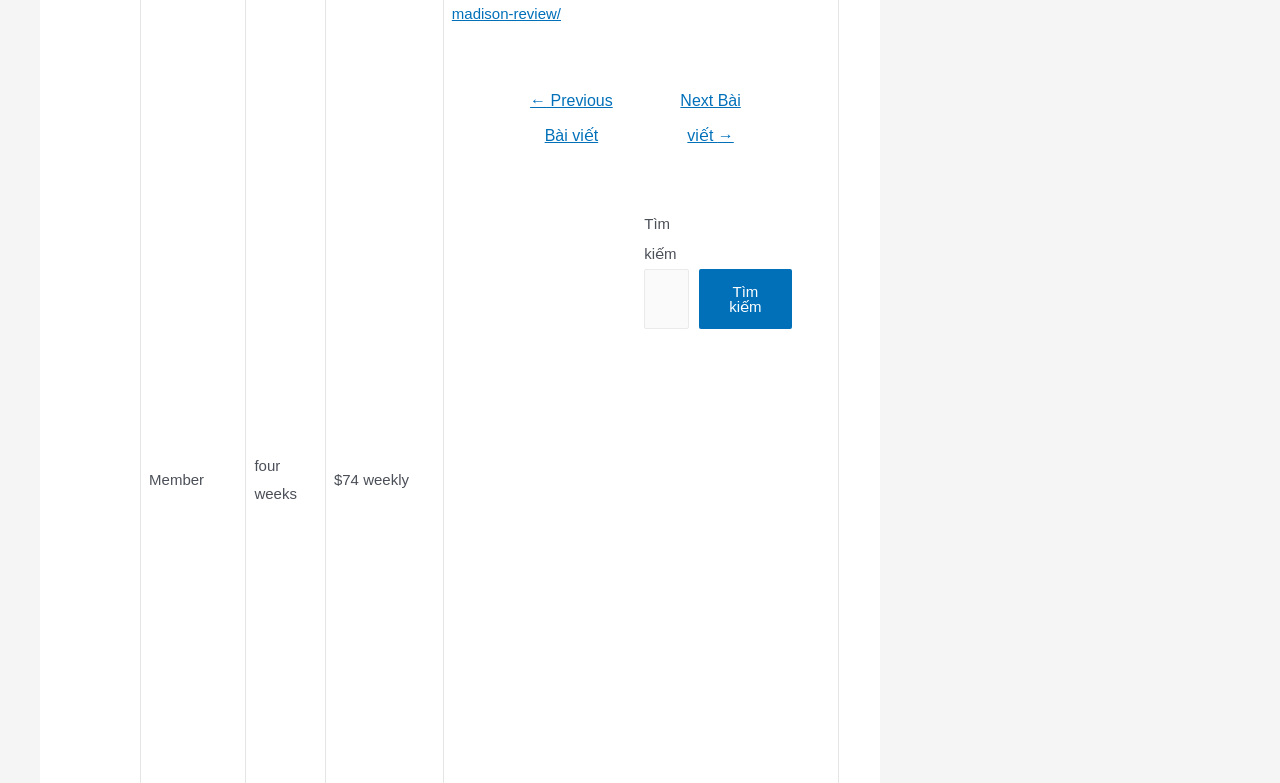What is the position of the search box relative to the navigation section?
Examine the screenshot and reply with a single word or phrase.

Below